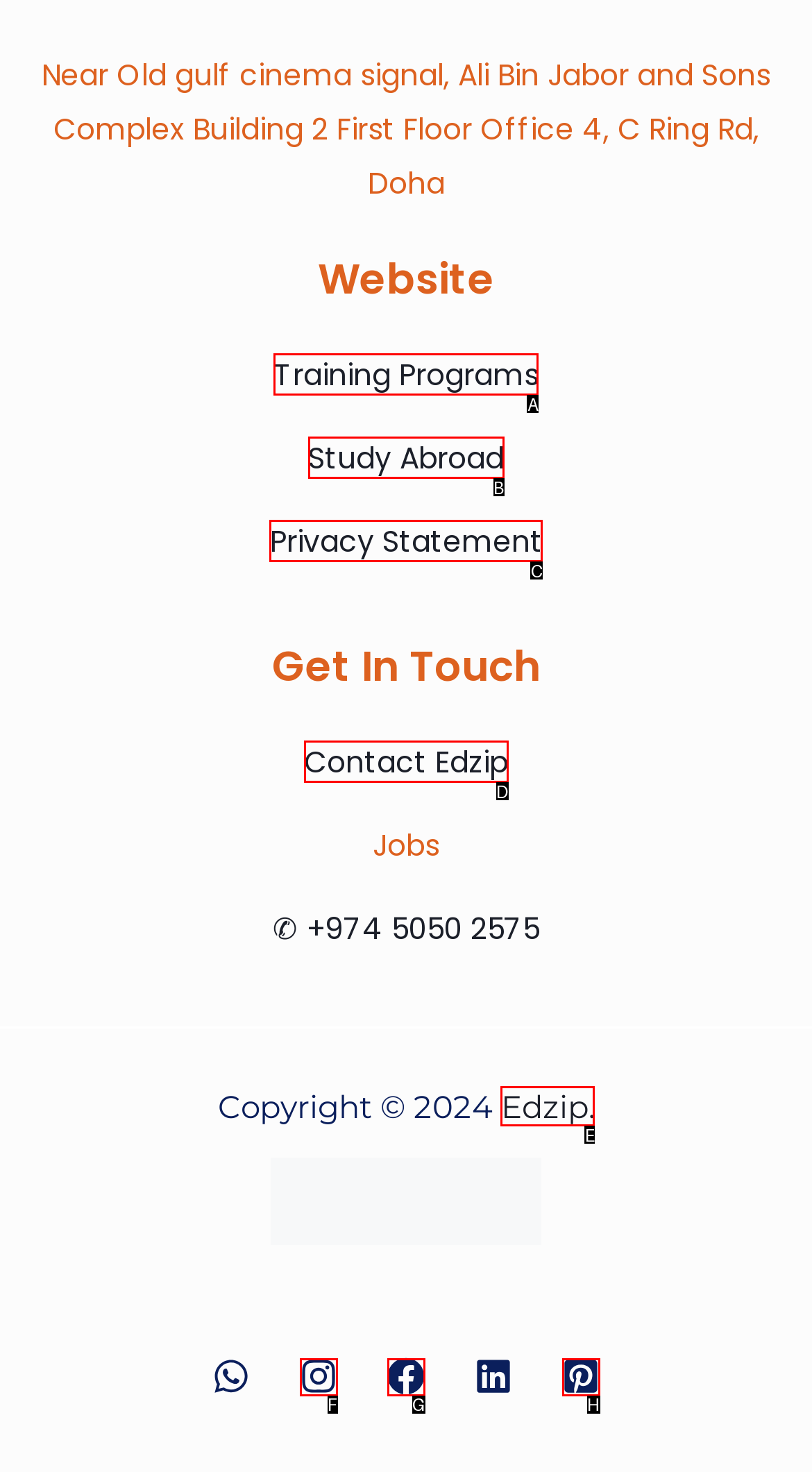Choose the letter that best represents the description: Sign In. Answer with the letter of the selected choice directly.

None